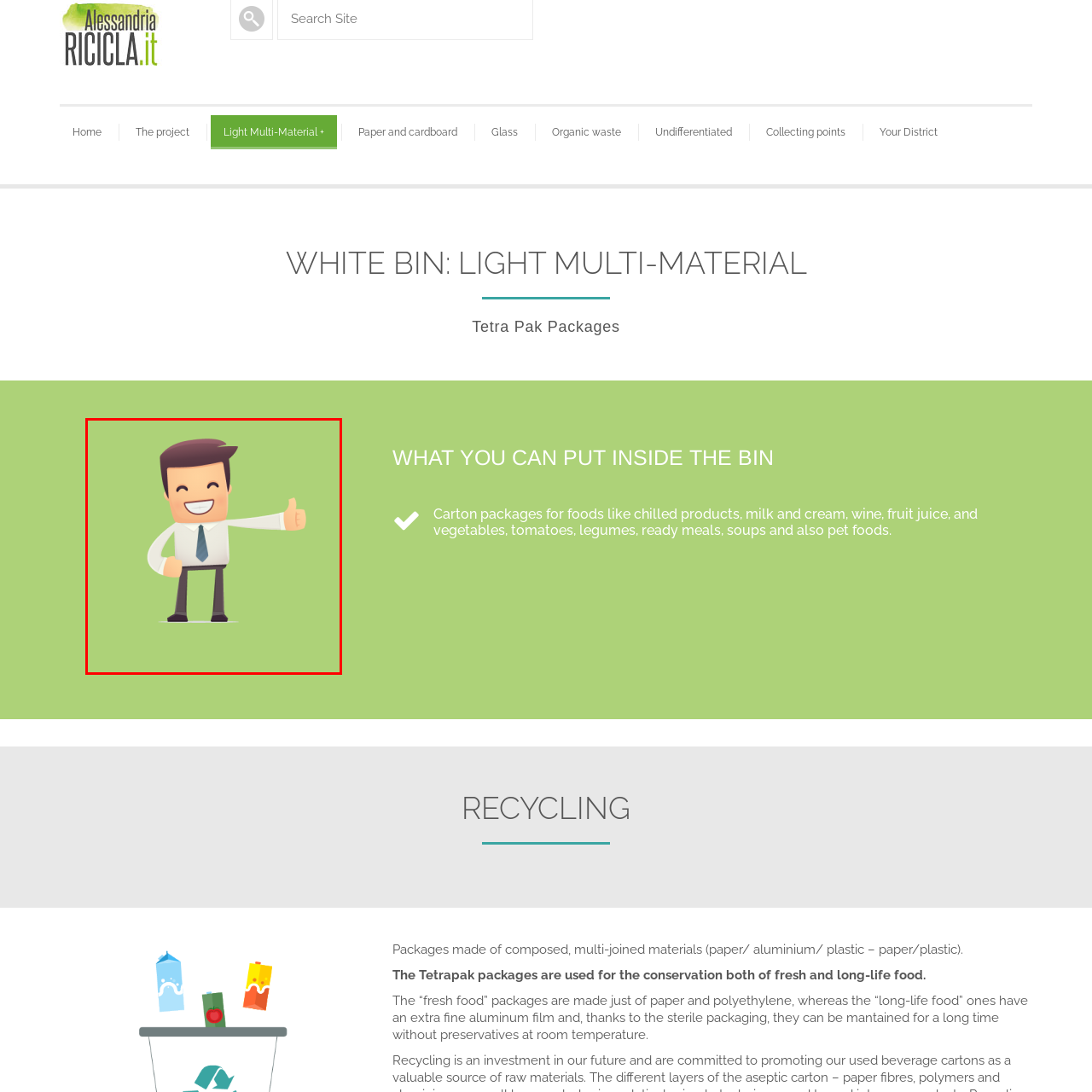Provide an in-depth caption for the picture enclosed by the red frame.

The image features a cheerful cartoon character, depicted as a man in a white dress shirt and tie, with an animated style that radiates positivity. He stands confidently with a big smile, giving a thumbs-up gesture, indicating approval or satisfaction. The background is a soft green, which complements the character’s light-hearted appearance and enhances the friendly vibe. This character is likely associated with themes of encouragement or promoting recycling practices, possibly in the context of proper waste management, as suggested by the surrounding information already present.